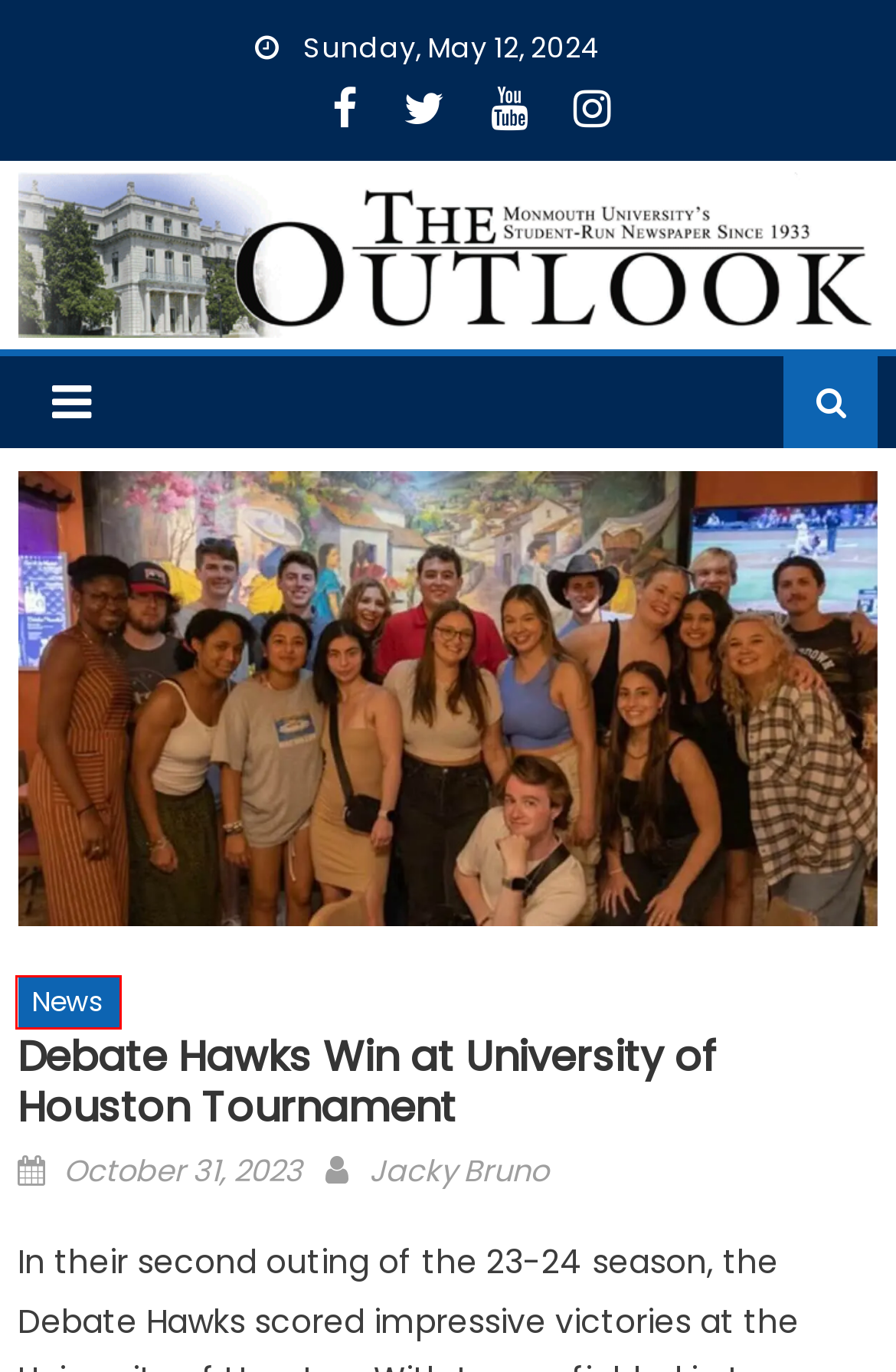Examine the screenshot of a webpage with a red rectangle bounding box. Select the most accurate webpage description that matches the new webpage after clicking the element within the bounding box. Here are the candidates:
A. Lifestyles Archives - The Outlook
B. Jacky Bruno, Author at The Outlook
C. Special Agent Inspires Guardians Club with Her Story - The Outlook
D. News Archives - The Outlook
E. Event Coverage - The Outlook
F. Debate Hawks Win at Binghamton - The Outlook
G. Meet the Editors - The Outlook
H. Home - The Outlook

D